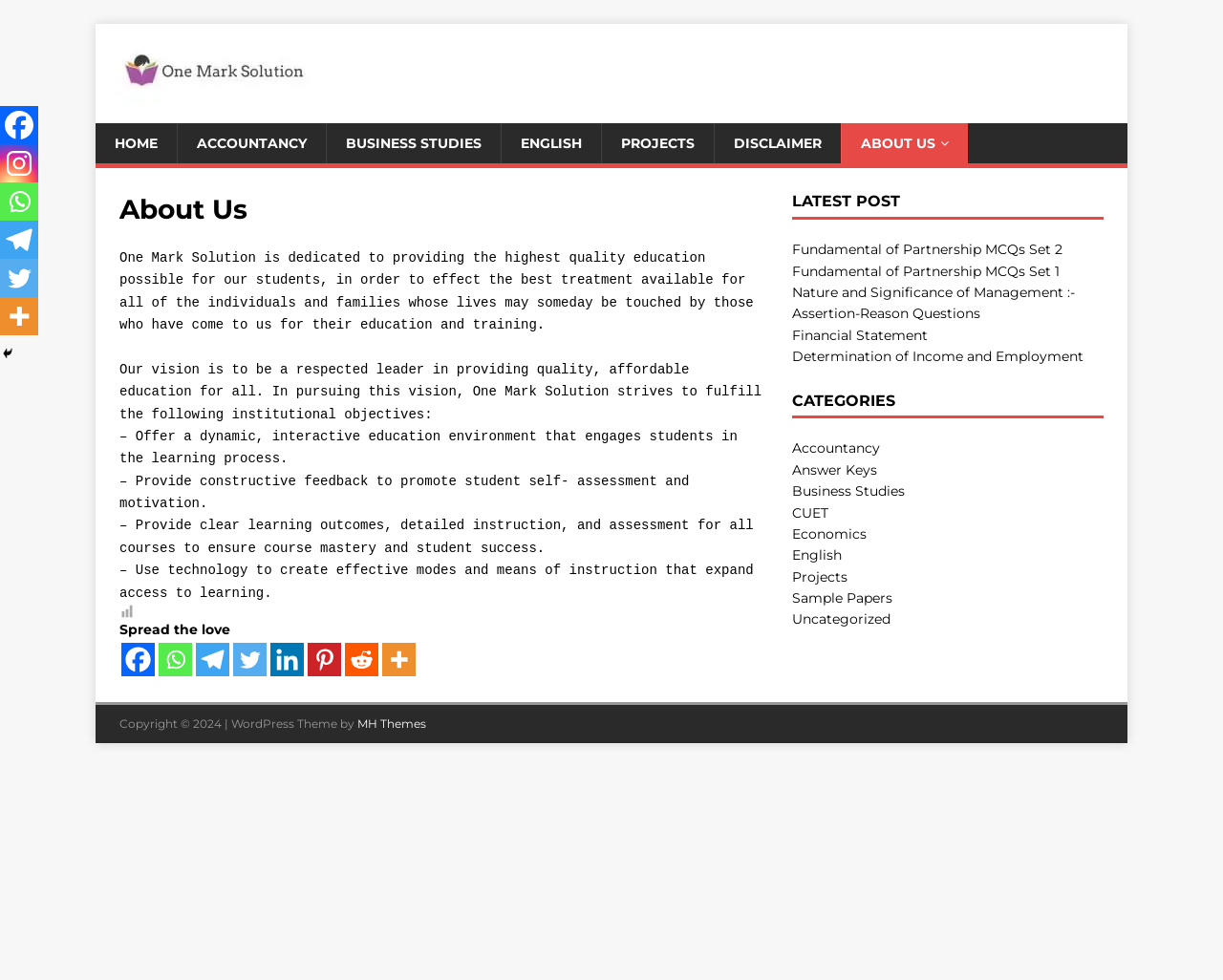What is the name of the institution?
Please provide an in-depth and detailed response to the question.

The name of the institution can be found in the top-left corner of the webpage, where it is written as 'One Mark Solution' in the logo and also as a link.